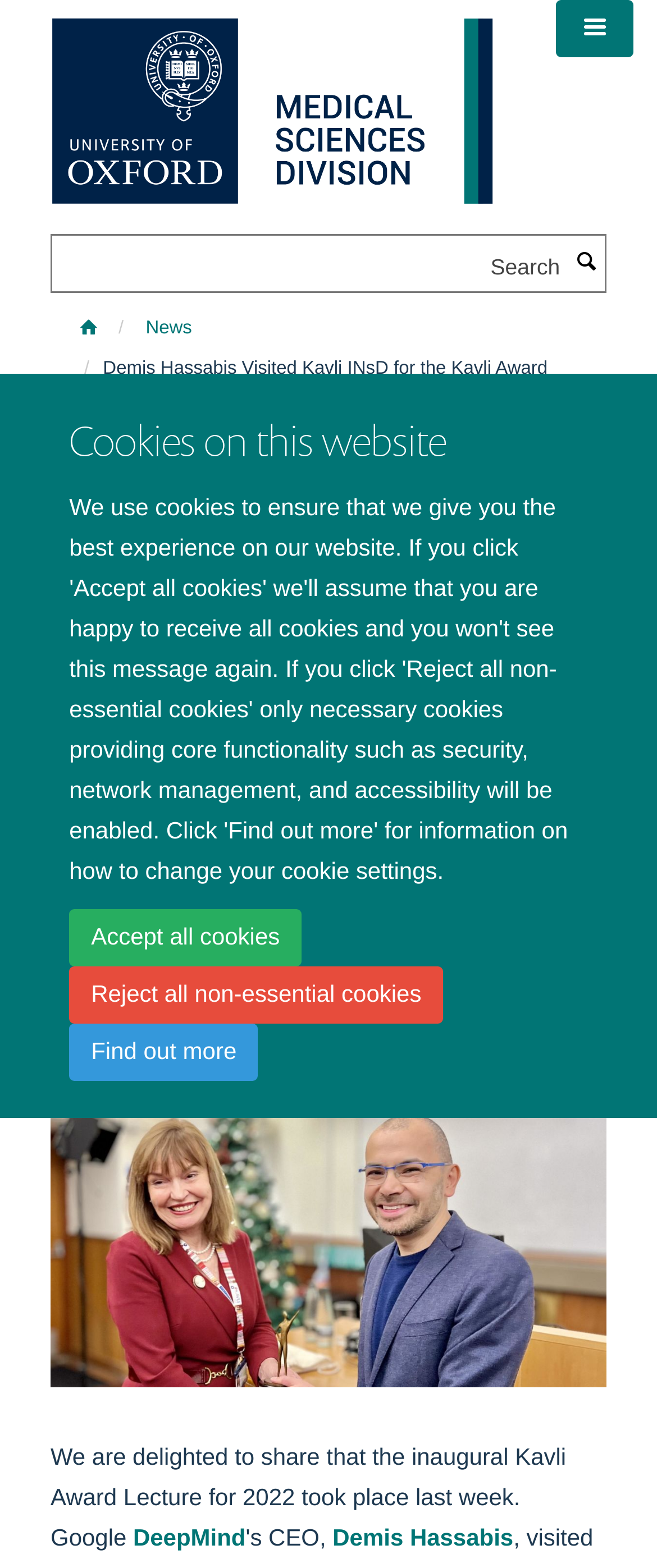Please identify the bounding box coordinates of the element I should click to complete this instruction: 'Read the news'. The coordinates should be given as four float numbers between 0 and 1, like this: [left, top, right, bottom].

[0.209, 0.198, 0.305, 0.221]